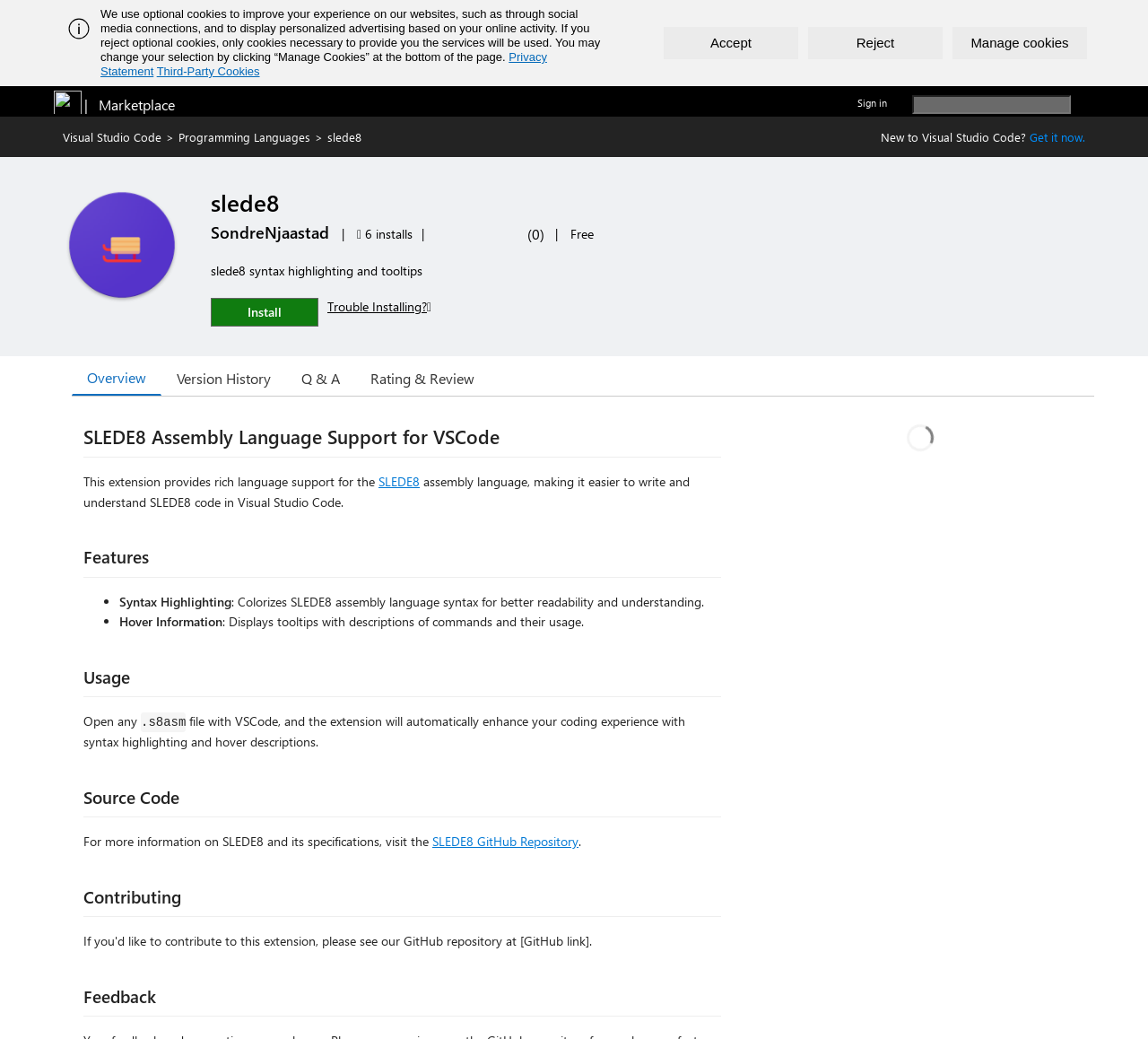Provide a brief response to the question below using a single word or phrase: 
How many installations does the extension have?

6